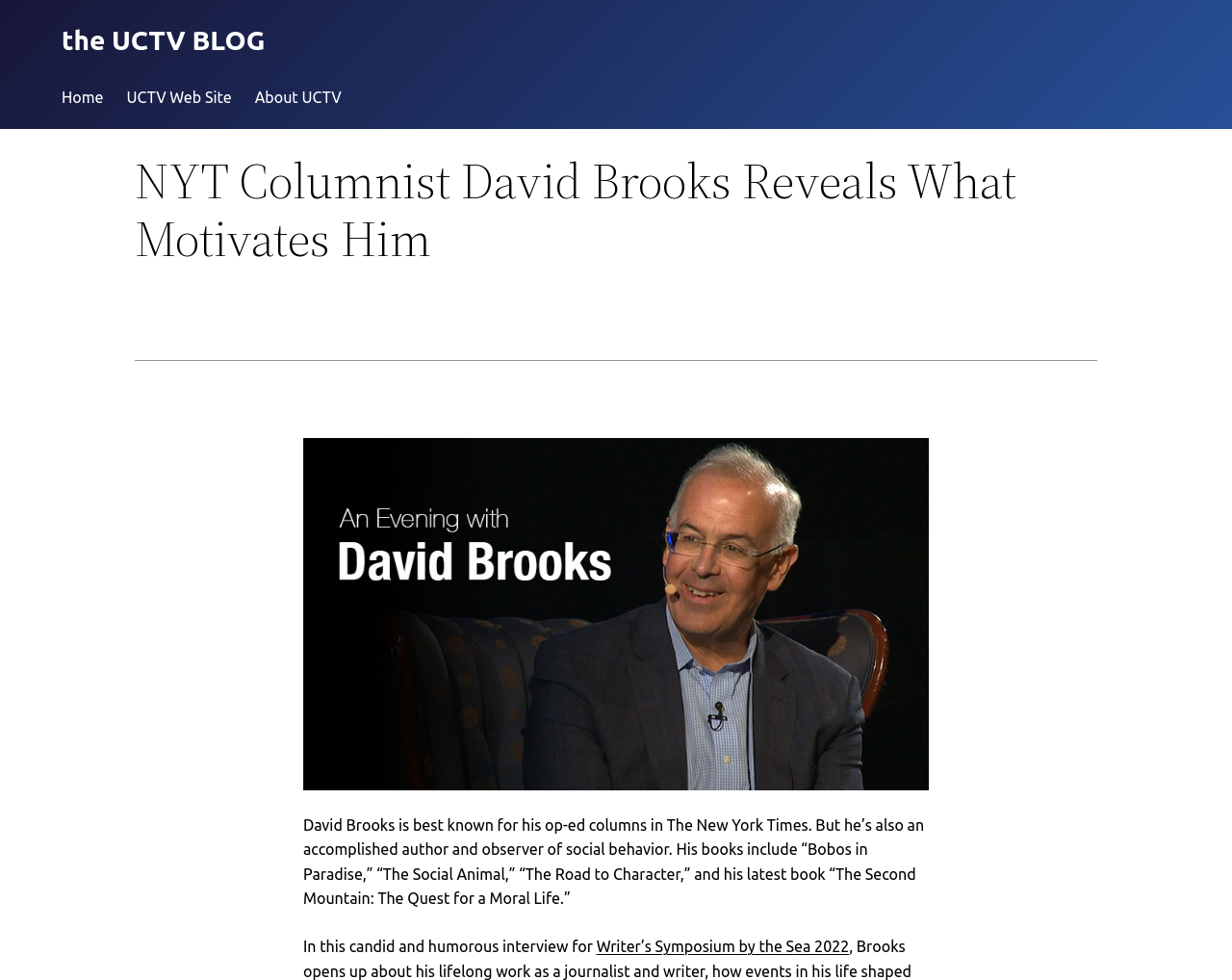Provide the bounding box for the UI element matching this description: "UCTV Web Site".

[0.103, 0.087, 0.188, 0.112]